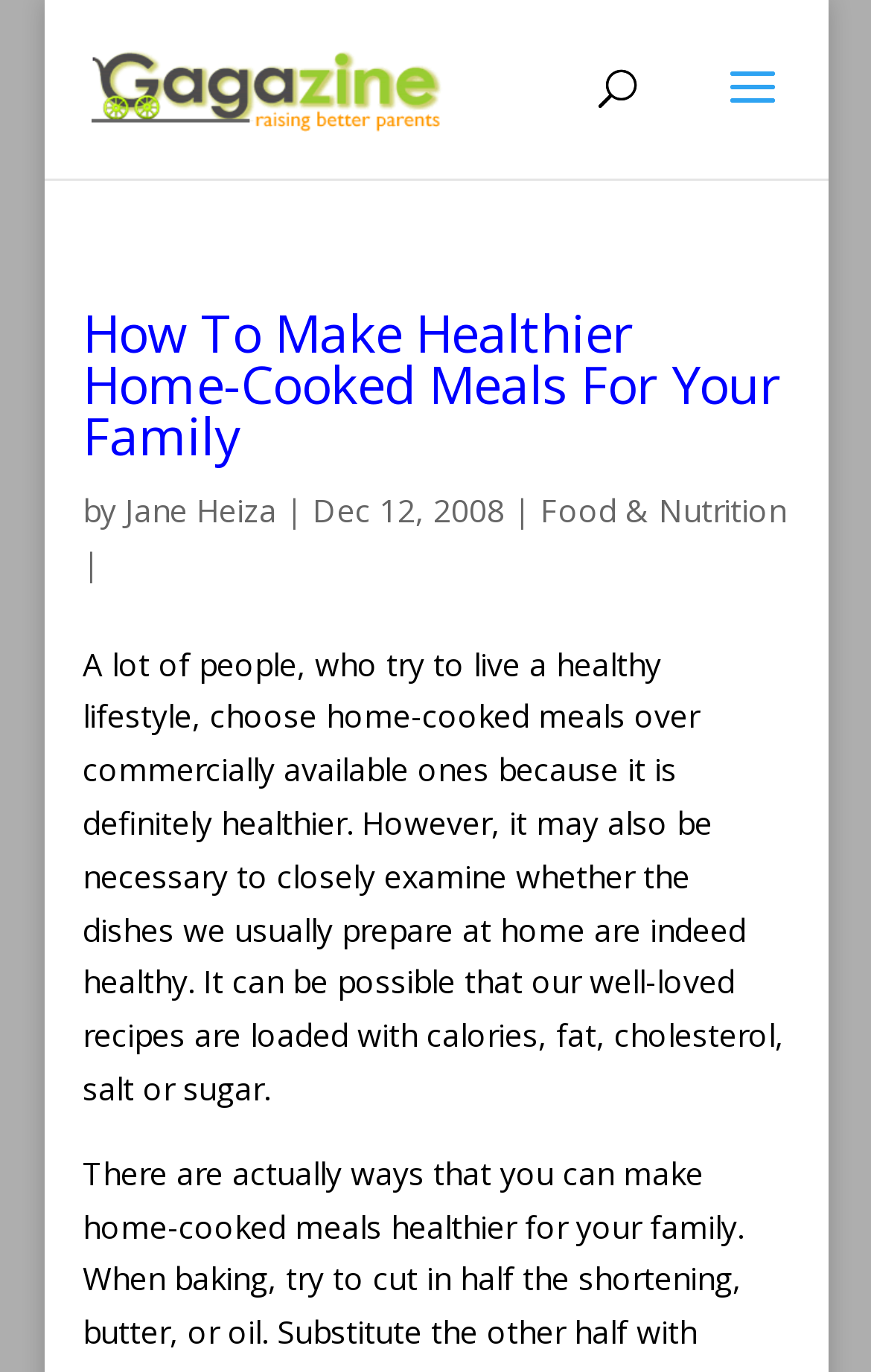Please respond in a single word or phrase: 
Who wrote the article?

Jane Heiza